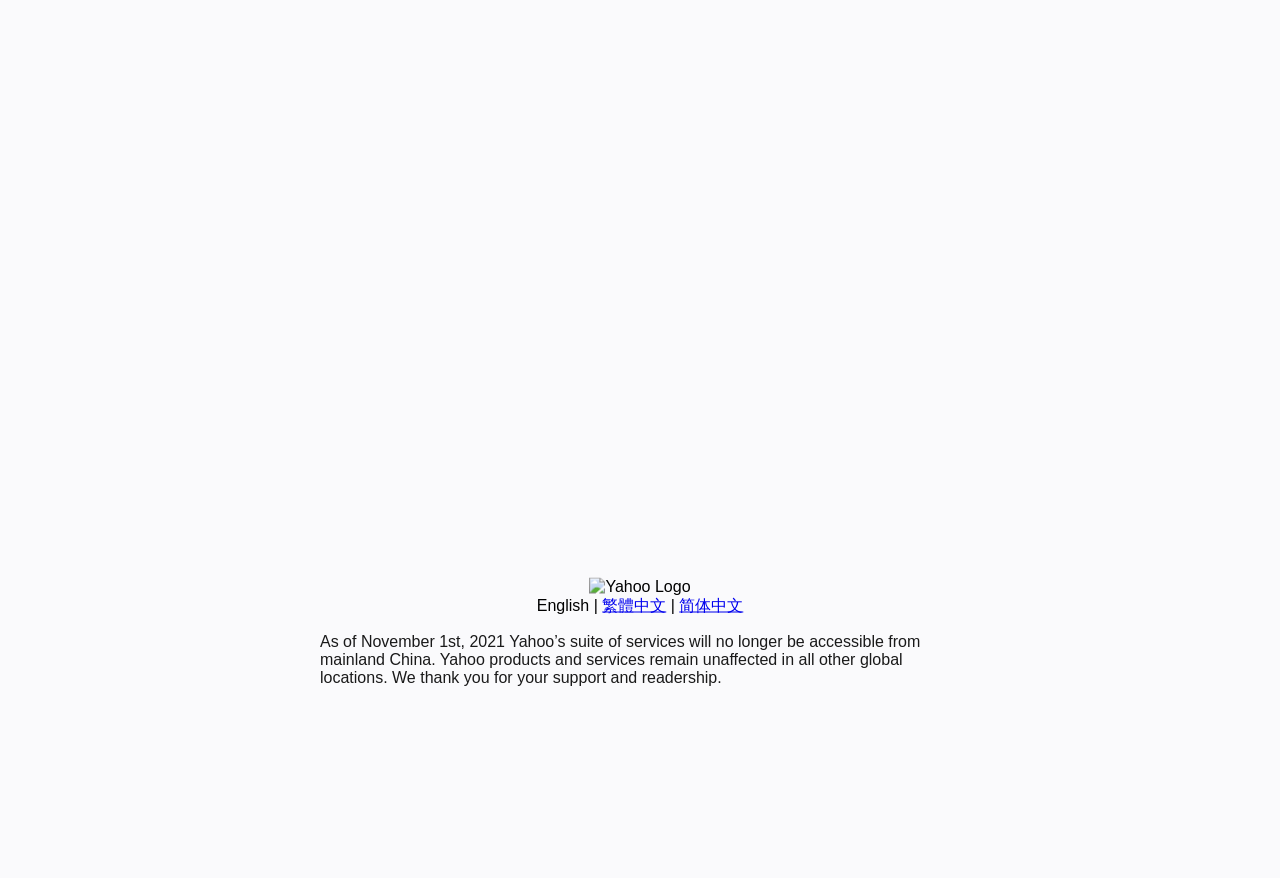Using the provided element description: "简体中文", identify the bounding box coordinates. The coordinates should be four floats between 0 and 1 in the order [left, top, right, bottom].

[0.531, 0.679, 0.581, 0.699]